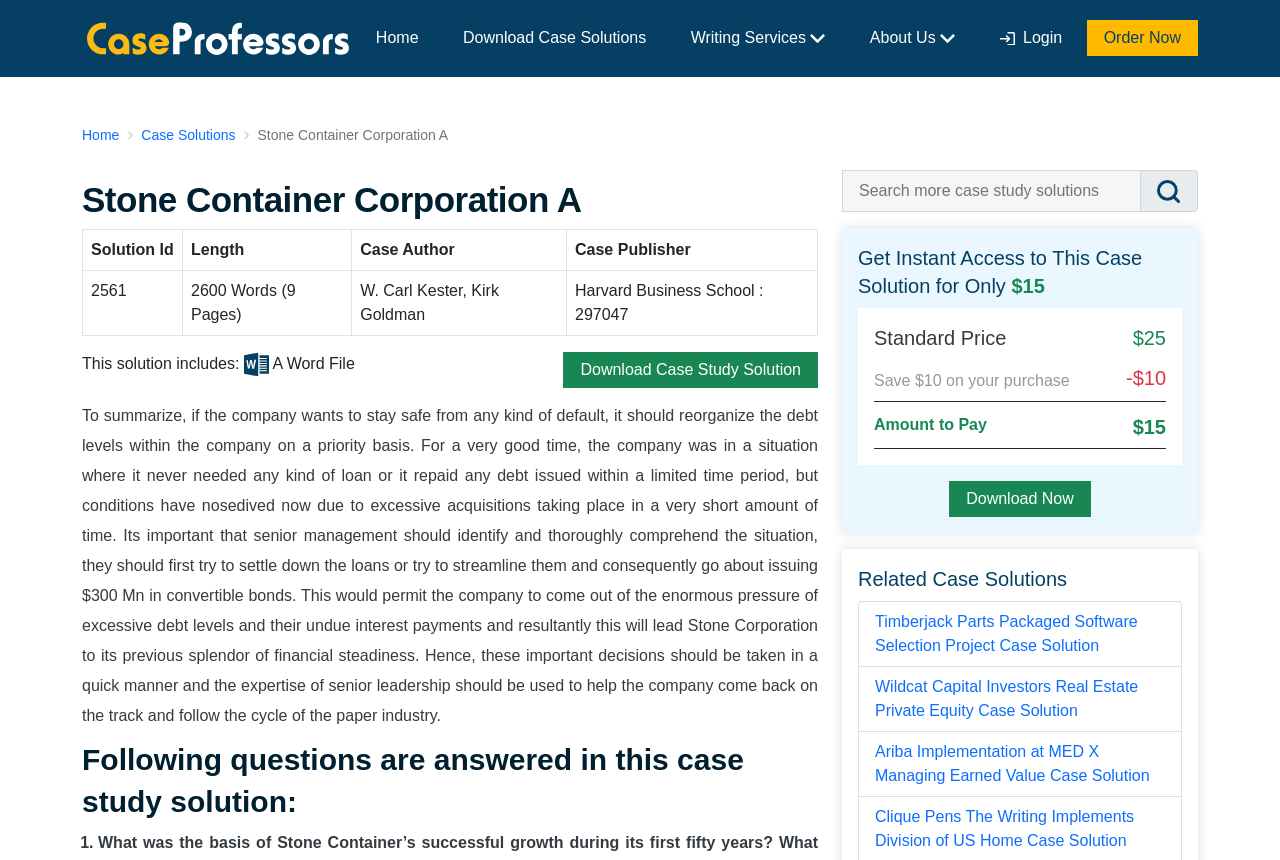Pinpoint the bounding box coordinates of the clickable element needed to complete the instruction: "Download the case solution now". The coordinates should be provided as four float numbers between 0 and 1: [left, top, right, bottom].

[0.742, 0.56, 0.852, 0.601]